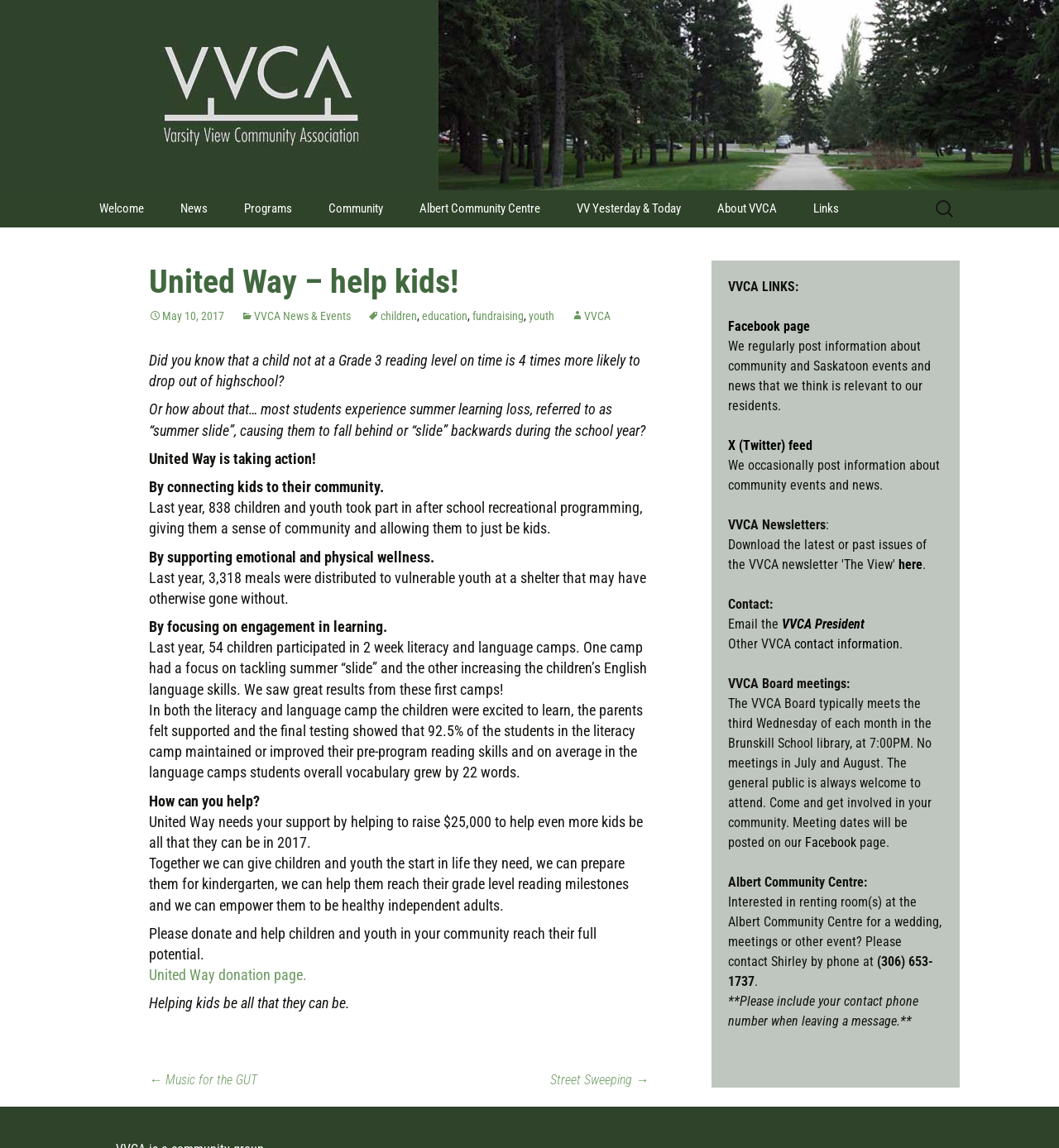Extract the bounding box coordinates for the UI element described as: "Albert School/Community Centre".

[0.685, 0.393, 0.841, 0.436]